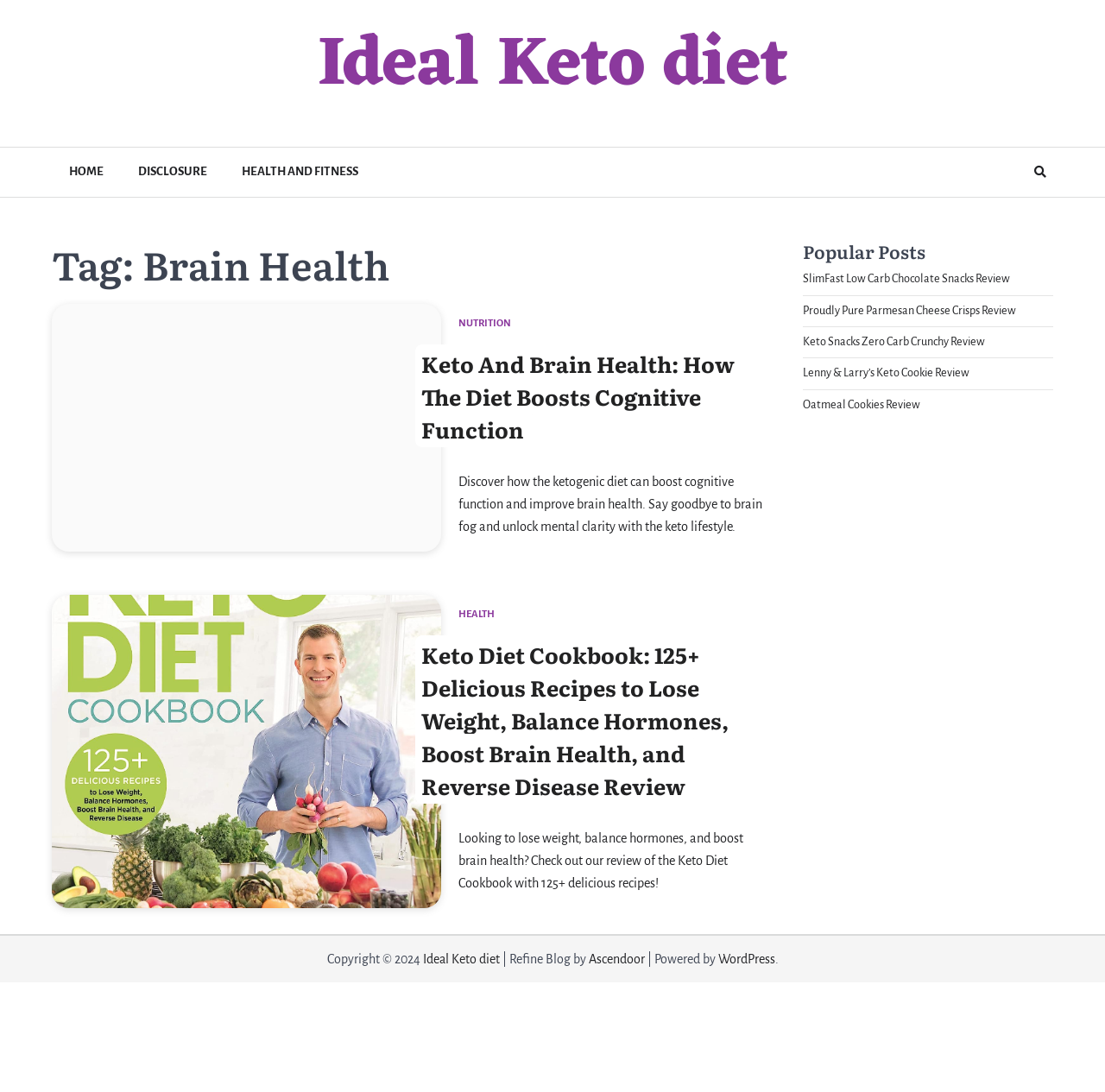Please specify the bounding box coordinates of the clickable region necessary for completing the following instruction: "Check out the 'Popular Posts' section". The coordinates must consist of four float numbers between 0 and 1, i.e., [left, top, right, bottom].

[0.727, 0.22, 0.953, 0.24]